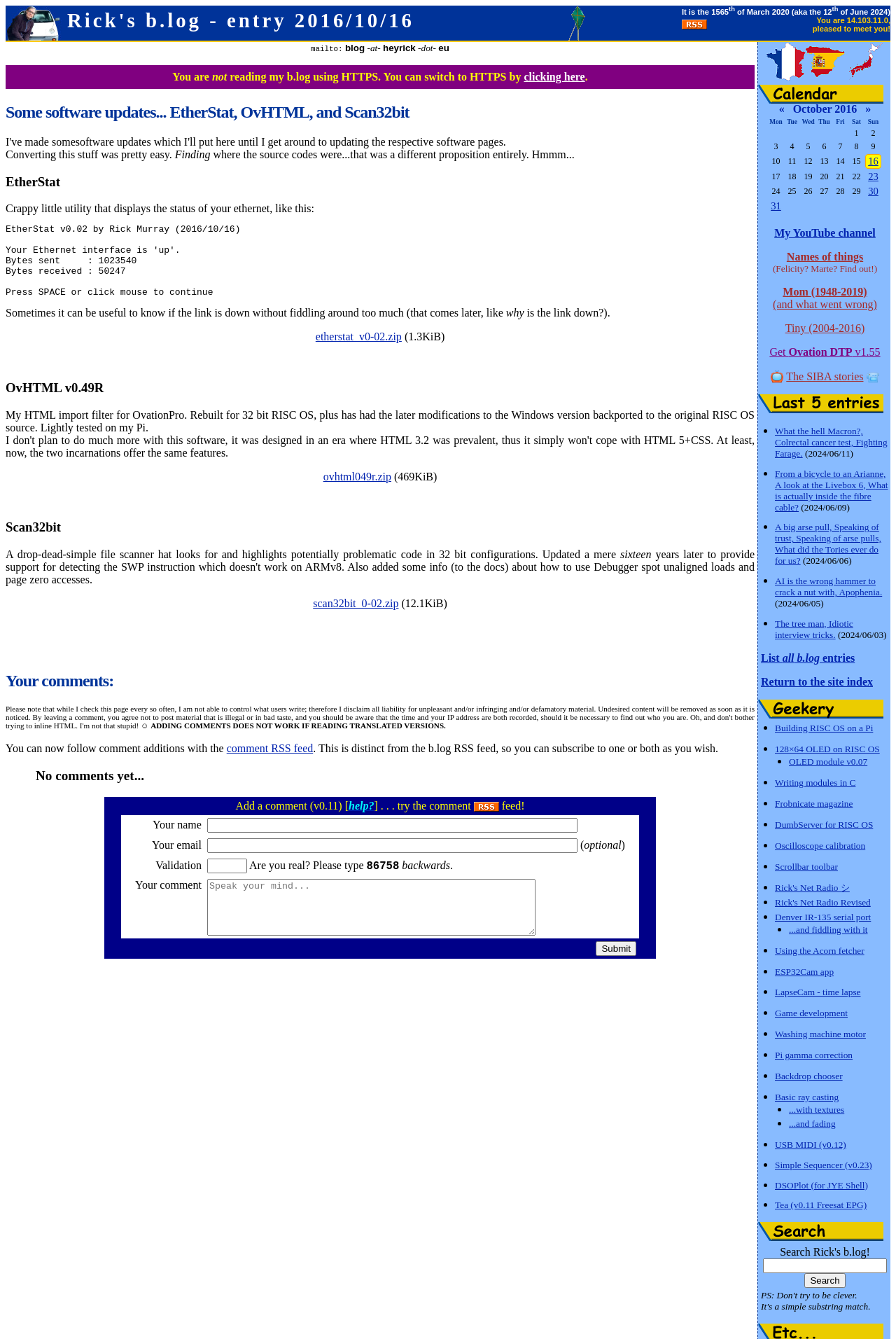Could you find the bounding box coordinates of the clickable area to complete this instruction: "go to HOME"?

None